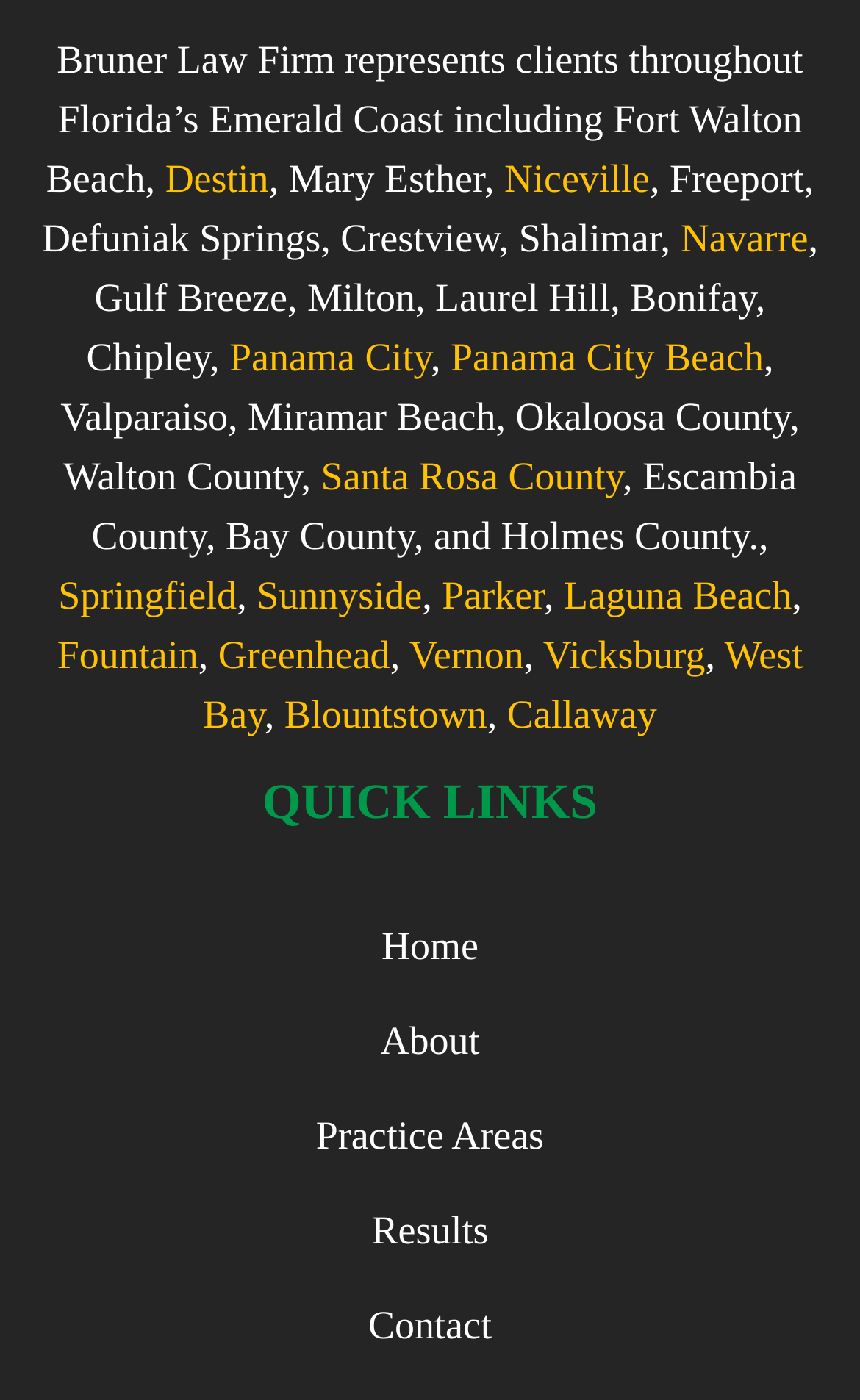Give a one-word or short-phrase answer to the following question: 
What is the bounding box coordinate of the 'QUICK LINKS' text?

[0.305, 0.553, 0.695, 0.593]